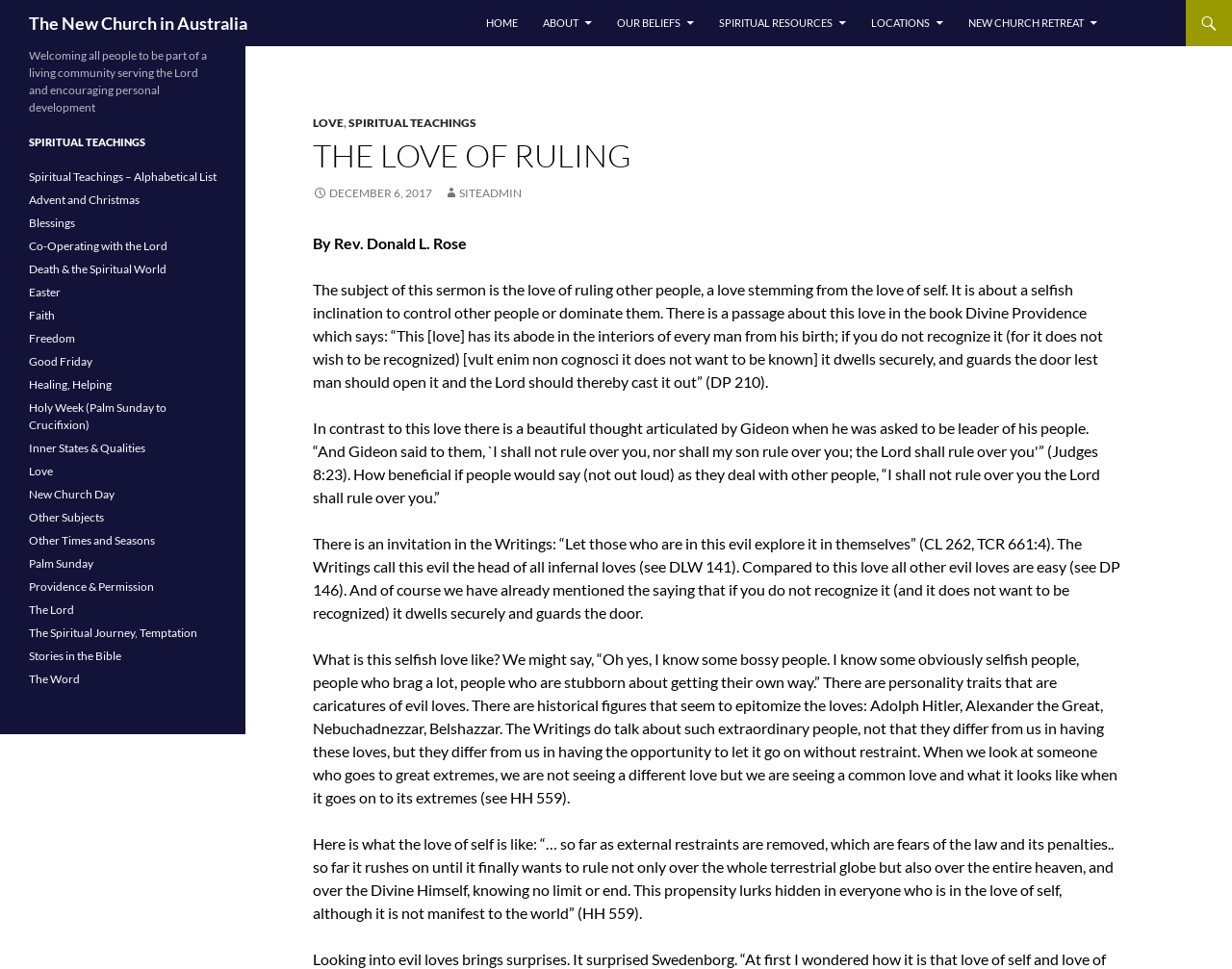Refer to the element description Palm Sunday and identify the corresponding bounding box in the screenshot. Format the coordinates as (top-left x, top-left y, bottom-right x, bottom-right y) with values in the range of 0 to 1.

[0.023, 0.574, 0.076, 0.589]